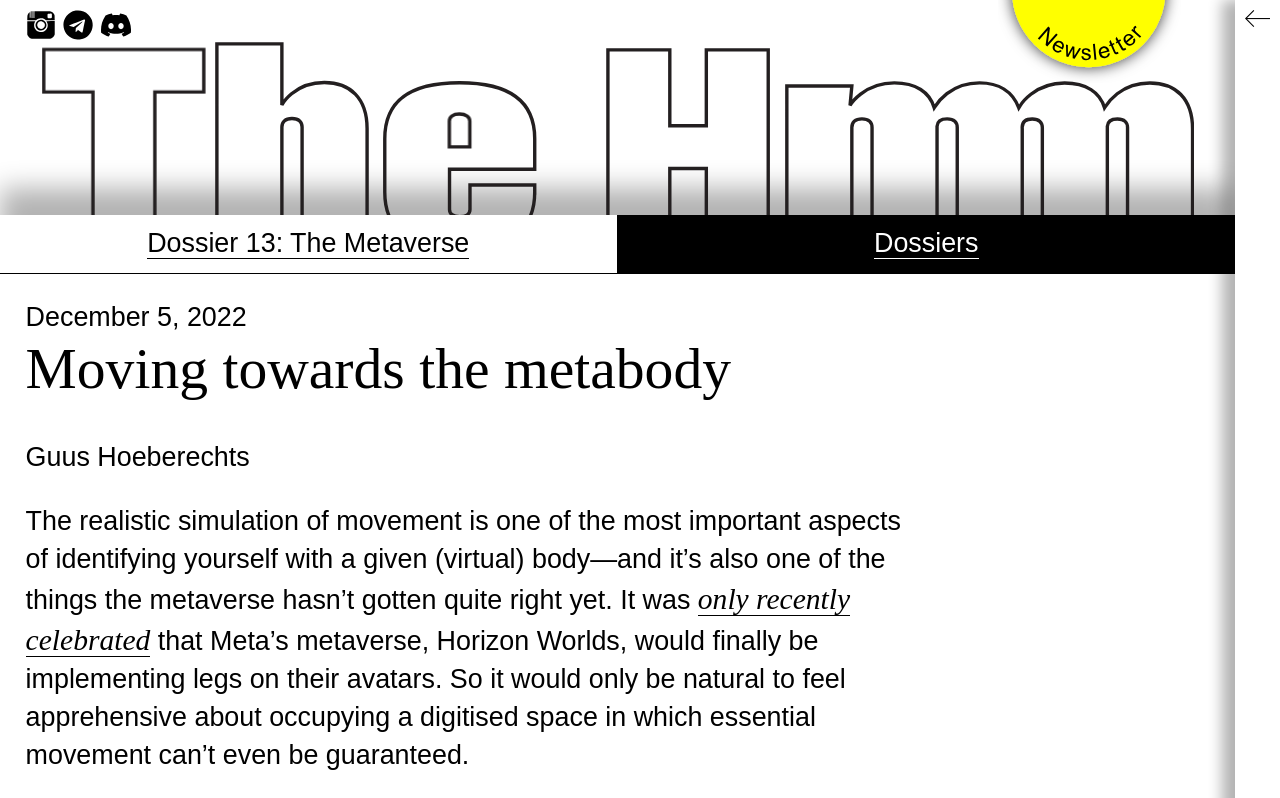What is the topic of the article?
Based on the screenshot, provide a one-word or short-phrase response.

Movement in the metaverse